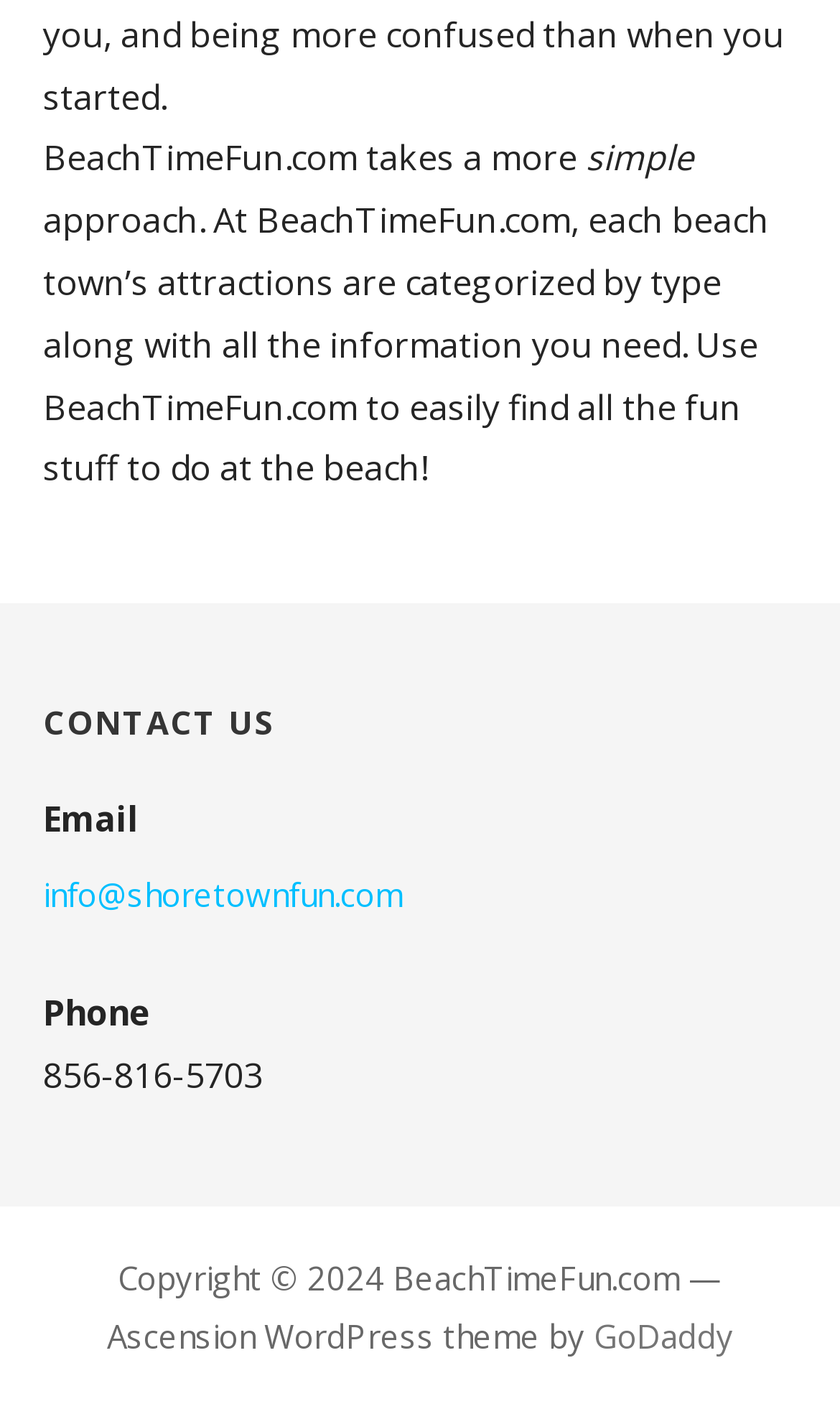How can users contact BeachTimeFun.com?
Answer the question with a single word or phrase, referring to the image.

Email or phone